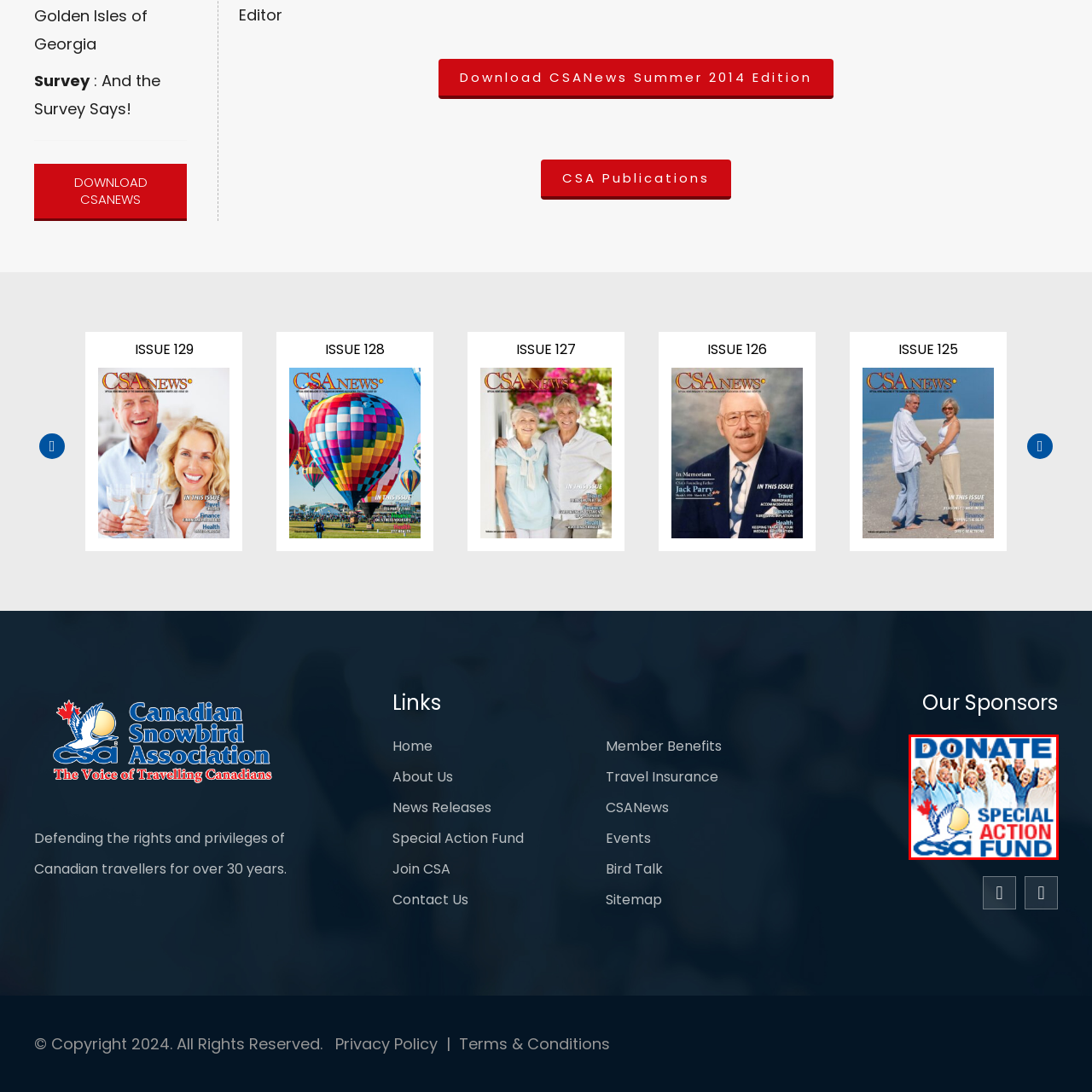View the section of the image outlined in red, What is the mood conveyed by the group of individuals in the image? Provide your response in a single word or brief phrase.

jubilant